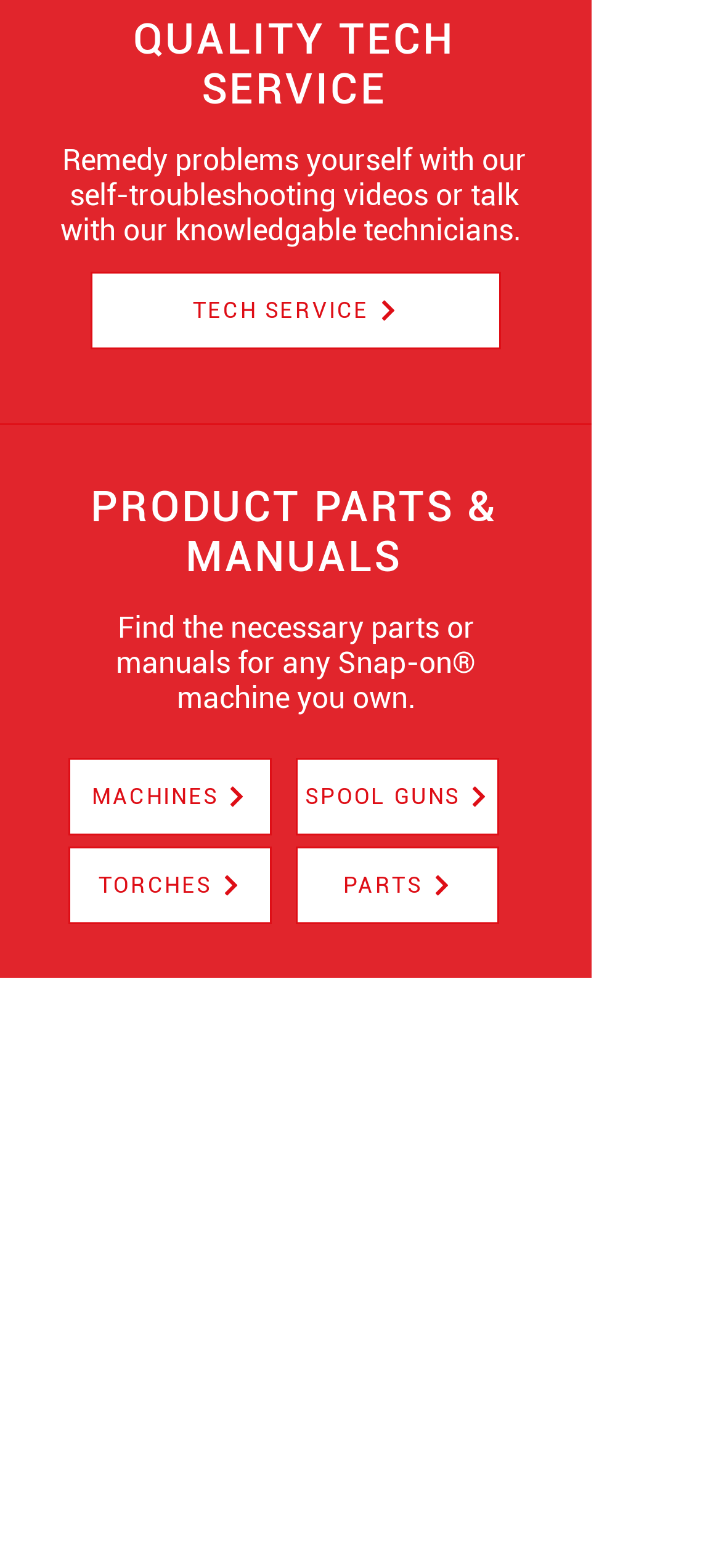Please specify the bounding box coordinates of the element that should be clicked to execute the given instruction: 'Explore MACHINES'. Ensure the coordinates are four float numbers between 0 and 1, expressed as [left, top, right, bottom].

[0.095, 0.483, 0.377, 0.533]